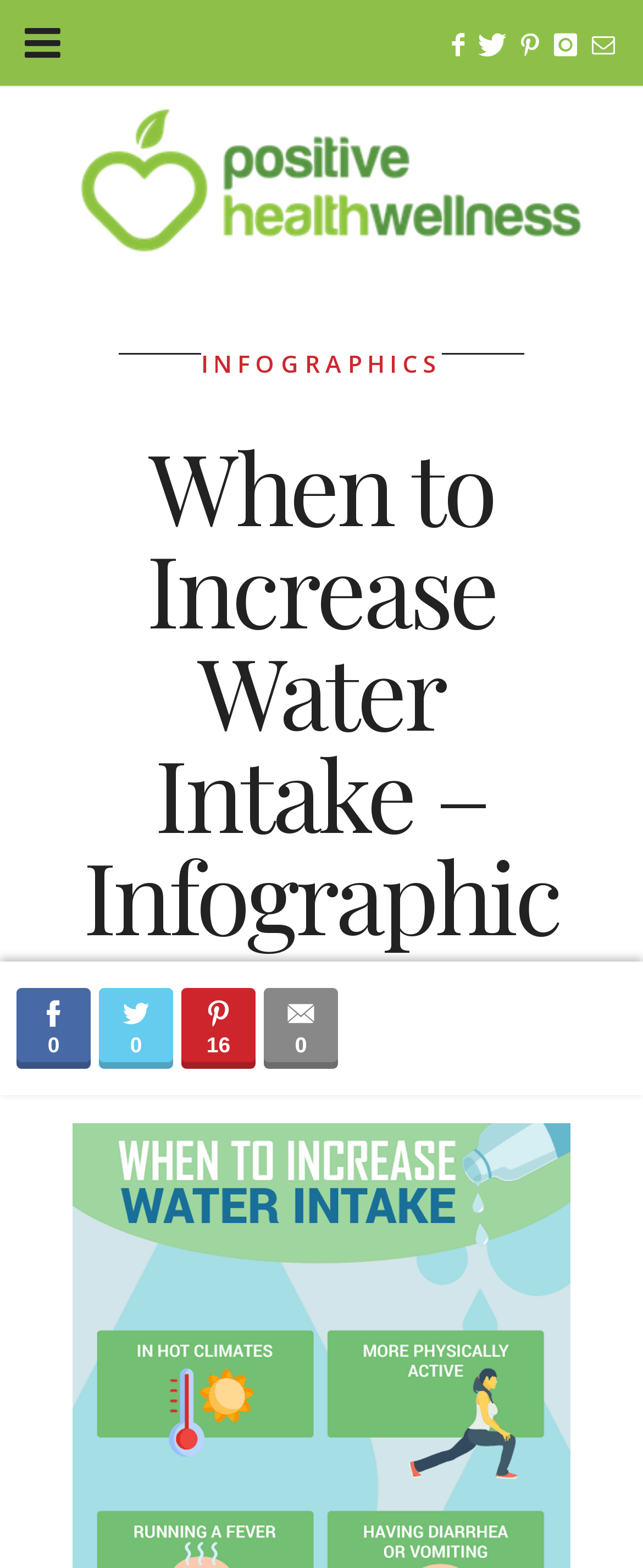From the given element description: "English", find the bounding box for the UI element. Provide the coordinates as four float numbers between 0 and 1, in the order [left, top, right, bottom].

None